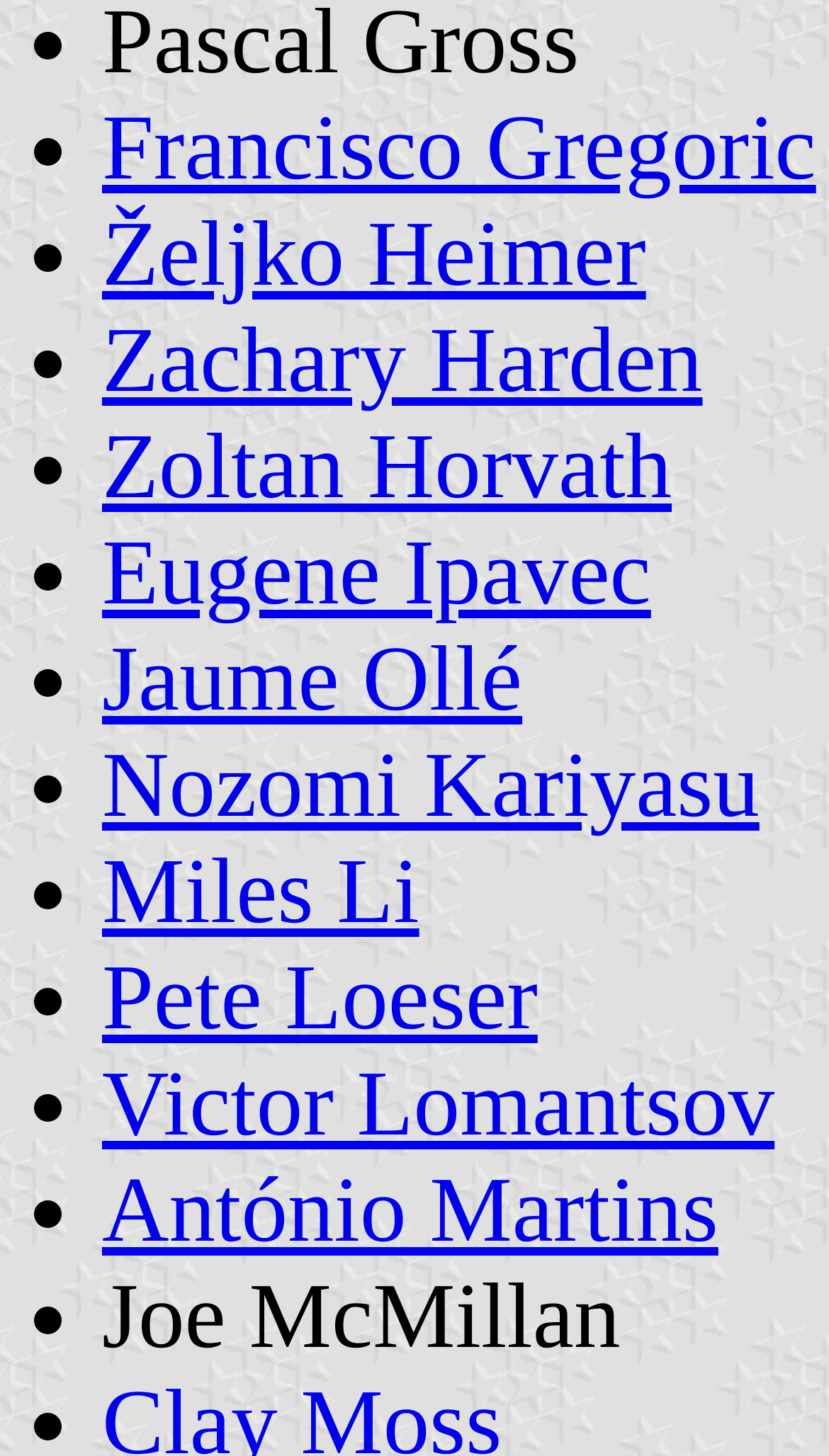Can you provide the bounding box coordinates for the element that should be clicked to implement the instruction: "Read the privacy policy"?

None